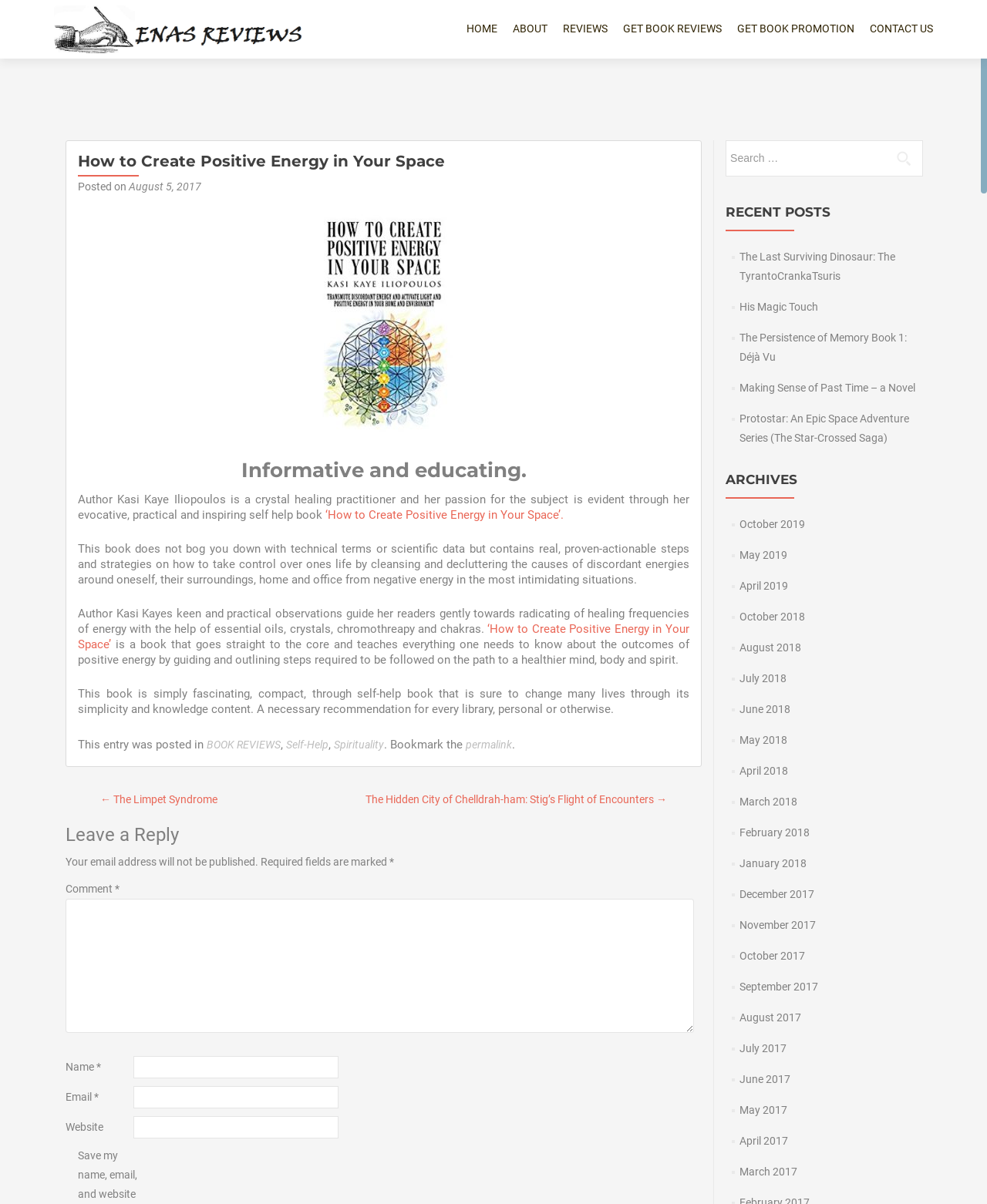What is the author's profession?
Give a thorough and detailed response to the question.

The author's profession can be inferred from the text 'Author Kasi Kaye Iliopoulos is a crystal healing practitioner and her passion for the subject is evident through her evocative, practical and inspiring self help book'.